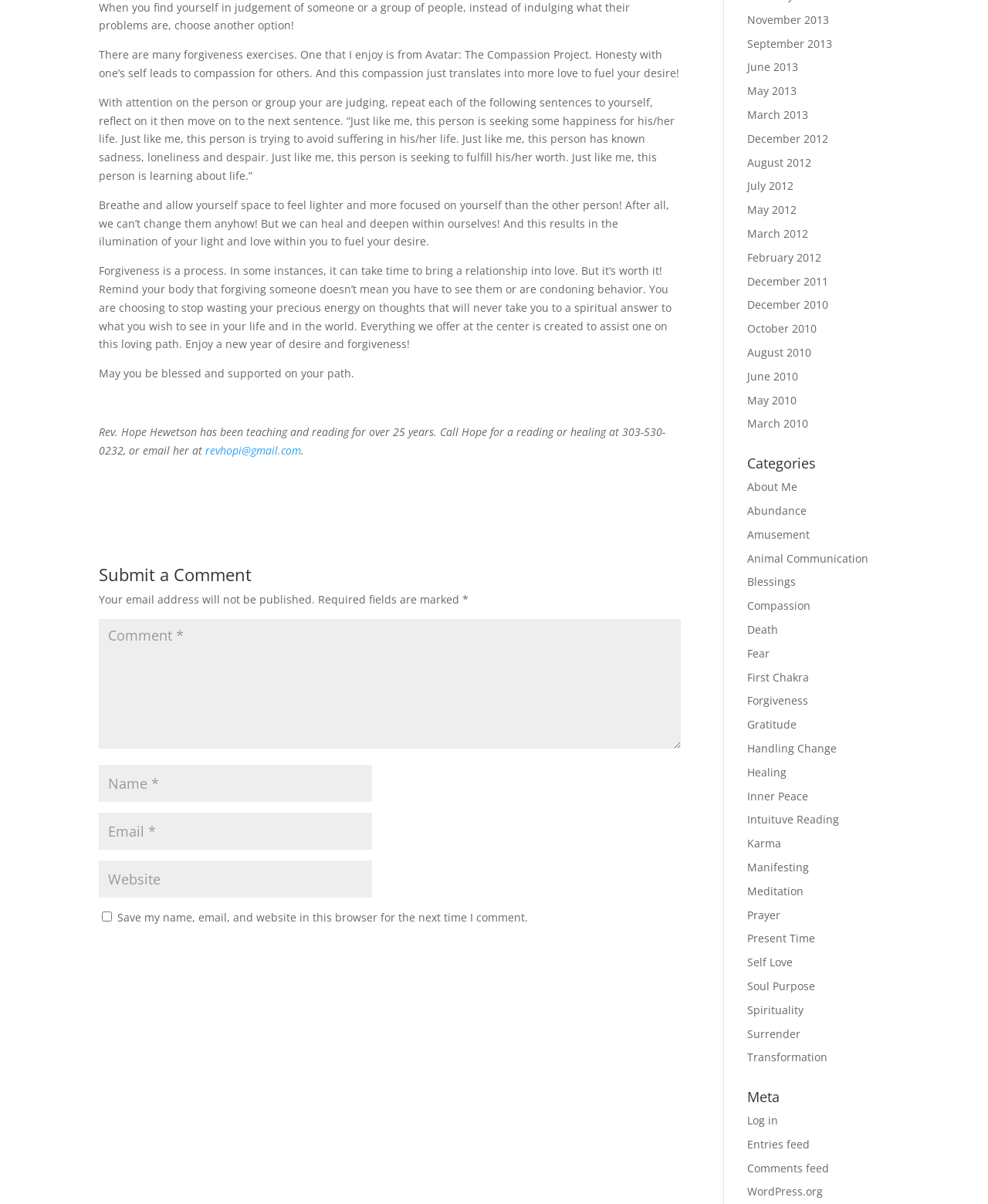What is the theme of the website?
Could you answer the question with a detailed and thorough explanation?

The website has categories such as 'Abundance', 'Compassion', 'Forgiveness', 'Healing', and 'Spirituality', indicating that the theme is related to spirituality and self-improvement.